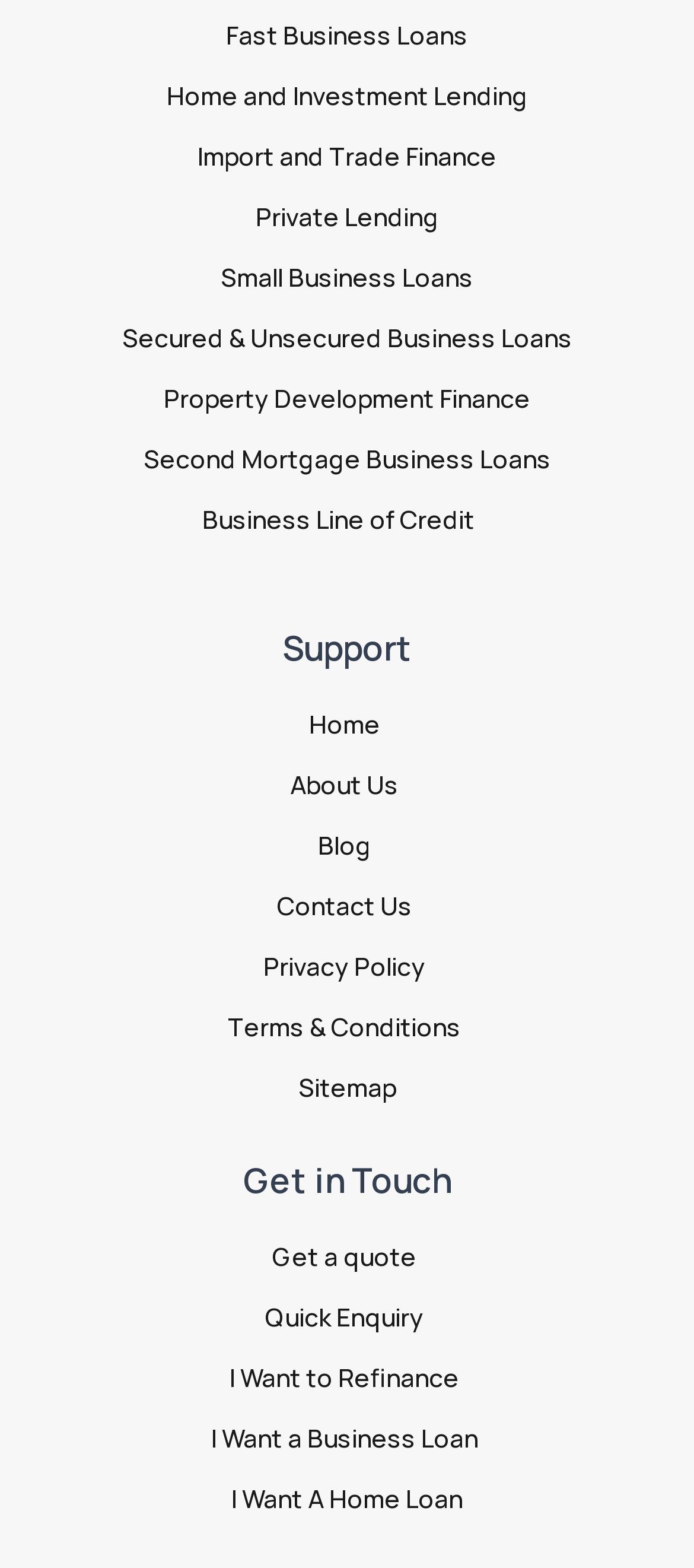What is the last link in the footer section?
Please use the visual content to give a single word or phrase answer.

Sitemap